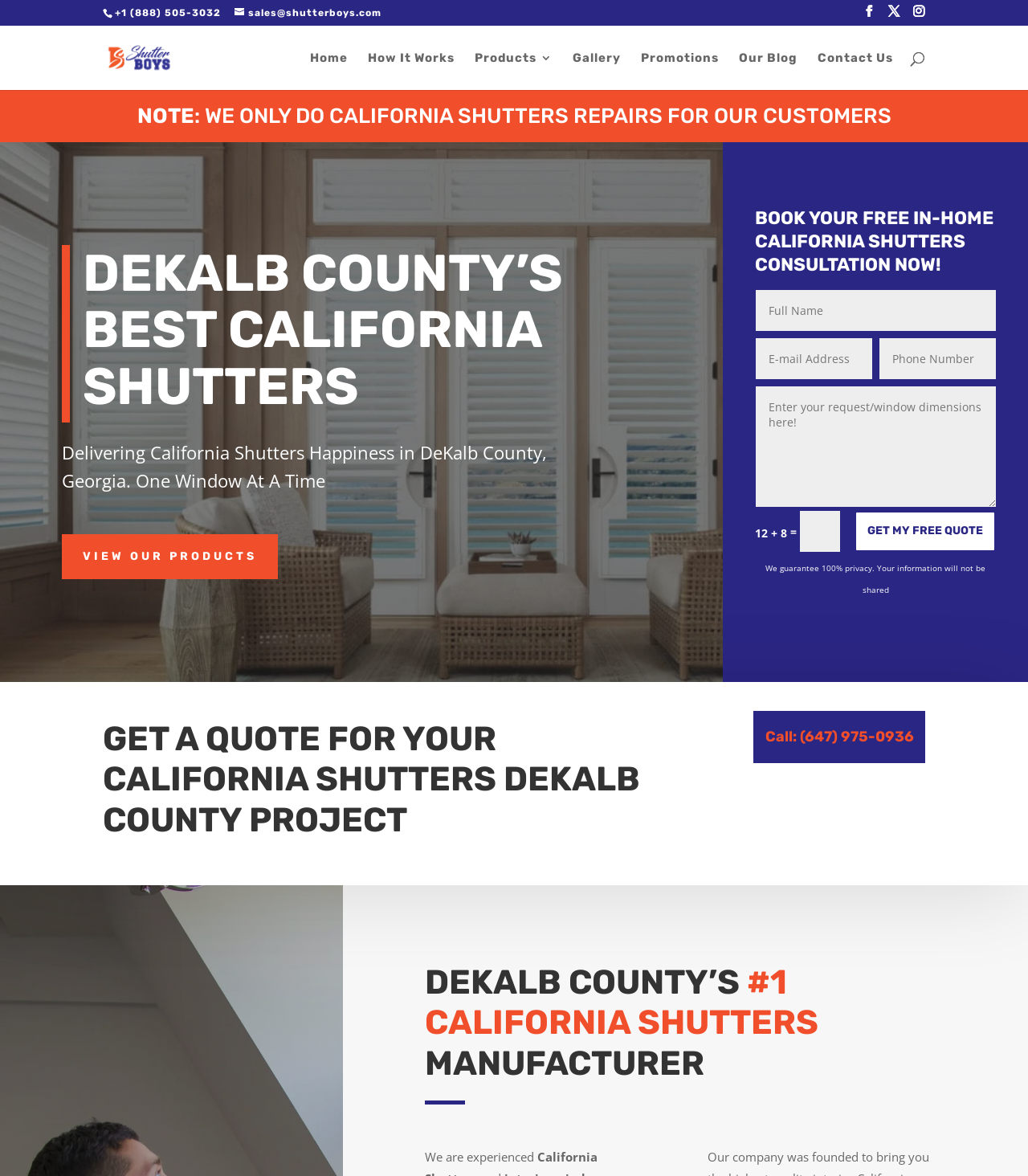Please find and provide the title of the webpage.

DEKALB COUNTY’S BEST CALIFORNIA SHUTTERS